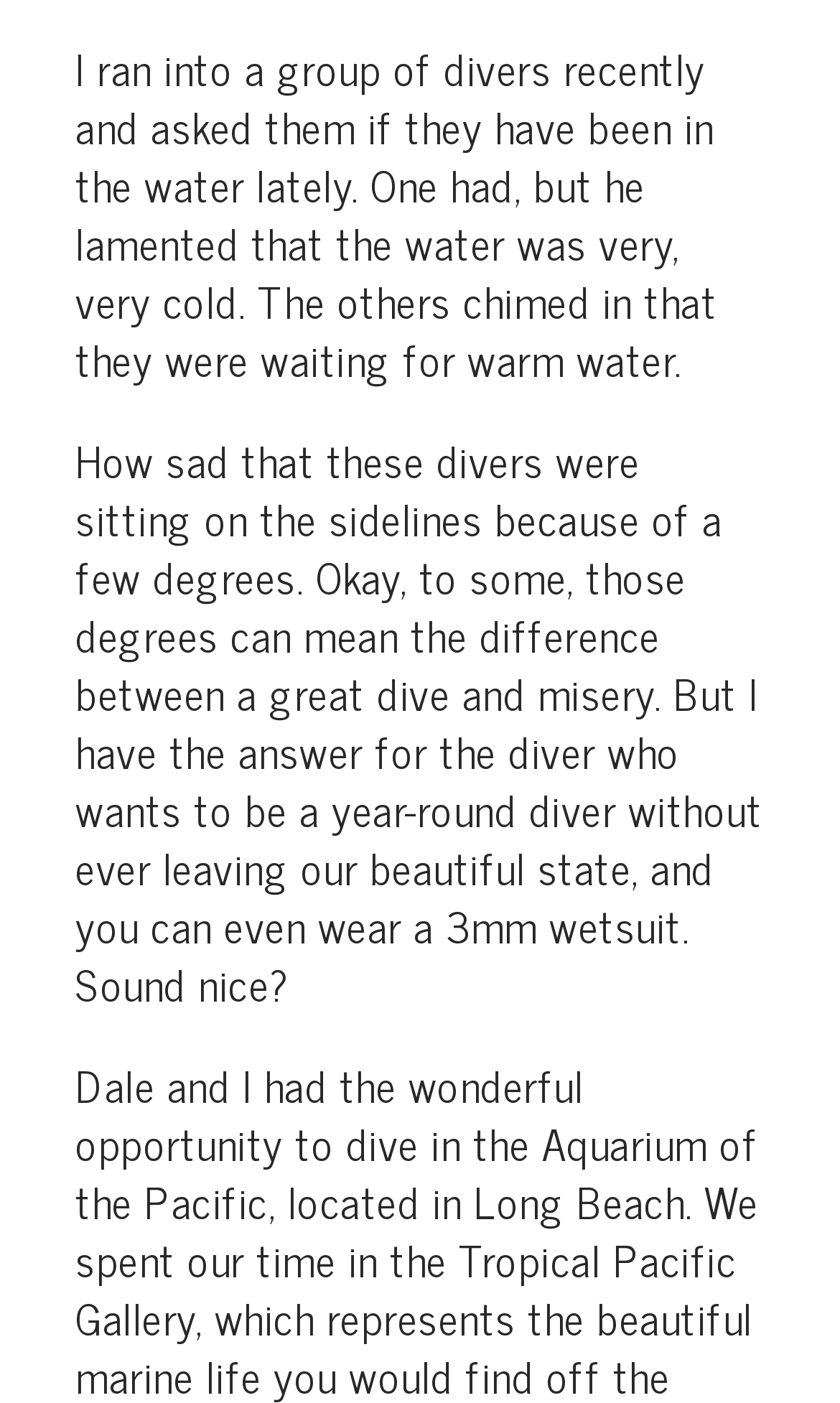Provide the bounding box coordinates for the UI element described in this sentence: "Subscribe". The coordinates should be four float values between 0 and 1, i.e., [left, top, right, bottom].

[0.63, 0.226, 0.898, 0.272]